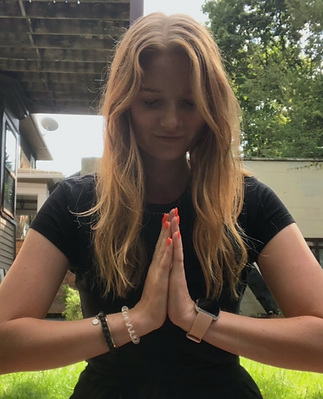Explain what is happening in the image with as much detail as possible.

In this serene outdoor setting, a woman with long, wavy hair is engaged in a moment of mindfulness and meditation. She is seated on lush green grass, her hands delicately pressed together in a prayer-like gesture, commonly associated with yoga and meditation practices. The woman is dressed in a black top, which contrasts beautifully with the vibrant greens of the scenery around her. Sunlight gently filters through the trees, creating a peaceful ambiance. This image embodies themes of tranquility and self-reflection, inviting viewers to consider their own mindfulness practices and connection with nature.